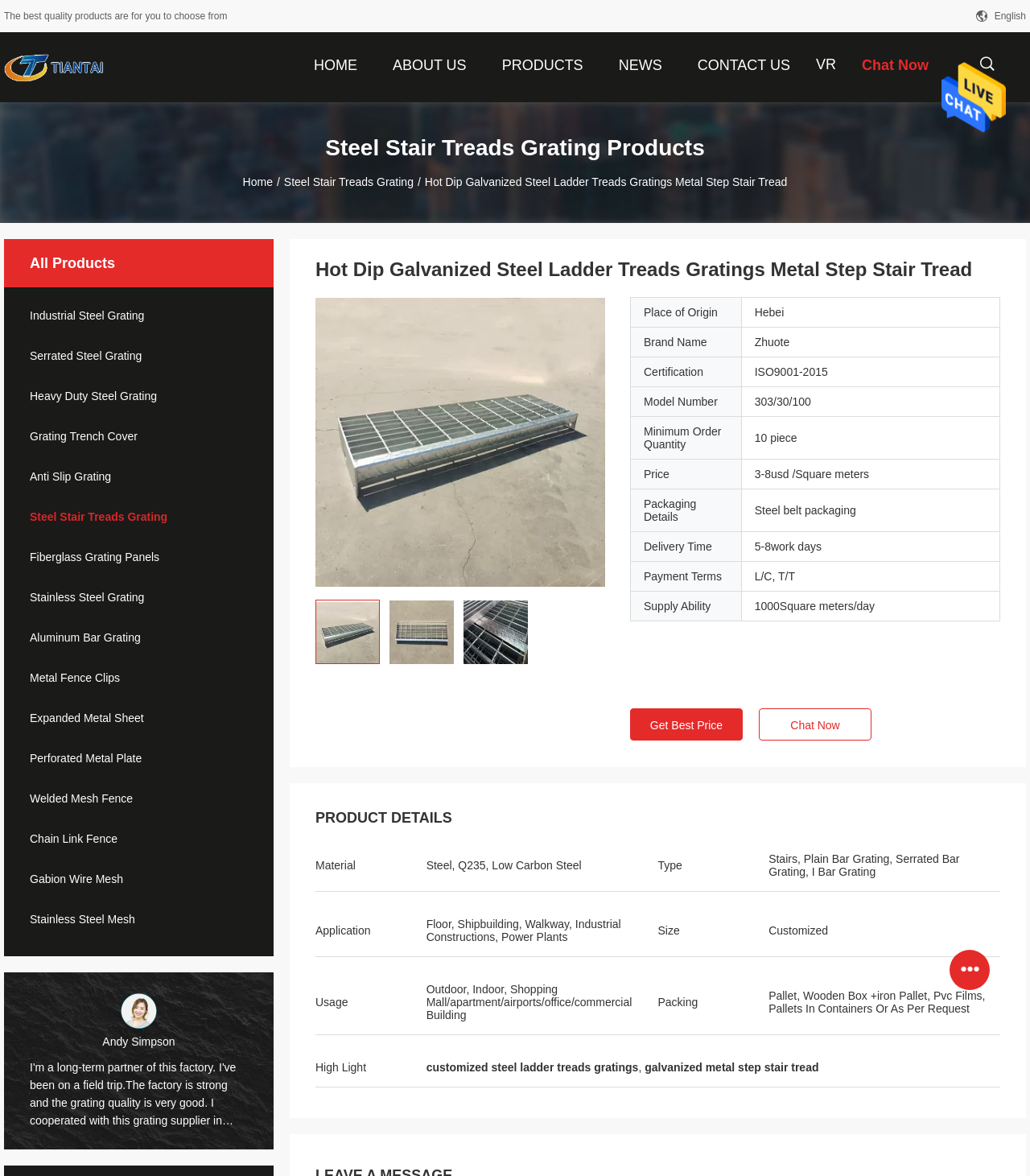Using the information shown in the image, answer the question with as much detail as possible: What is the certification of the product?

I found the certification of the product by looking at the table on the webpage, which lists the product details, including the certification as 'ISO9001-2015'.